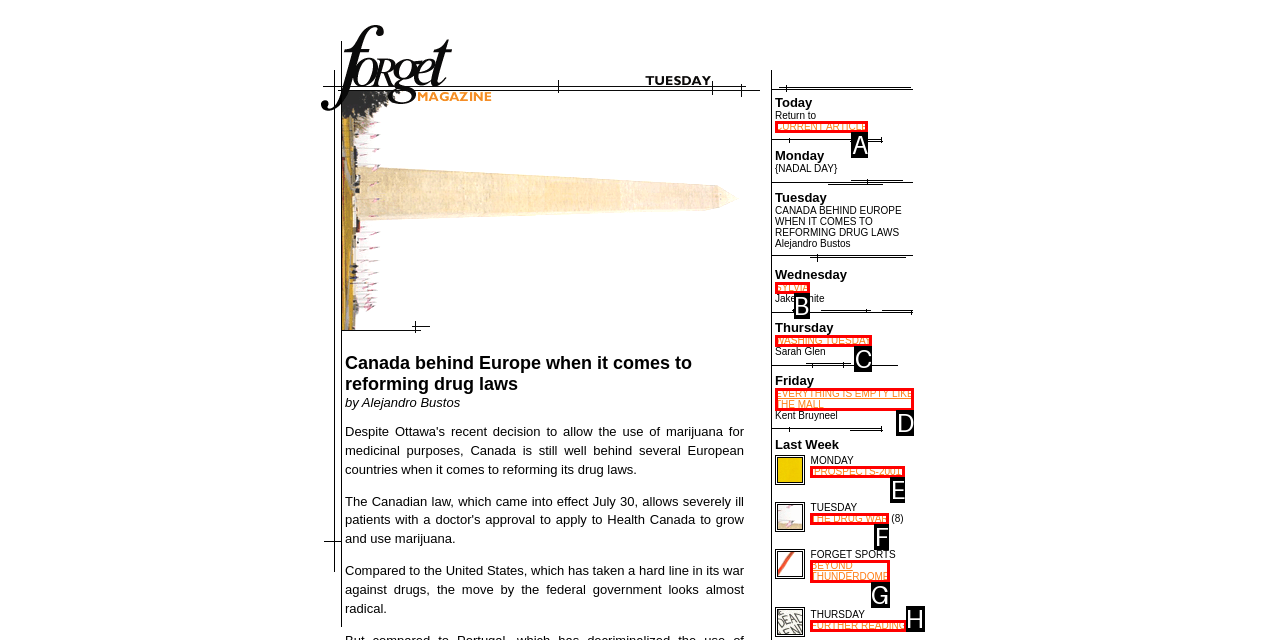Tell me which one HTML element I should click to complete the following task: Read FURTHER READING
Answer with the option's letter from the given choices directly.

H